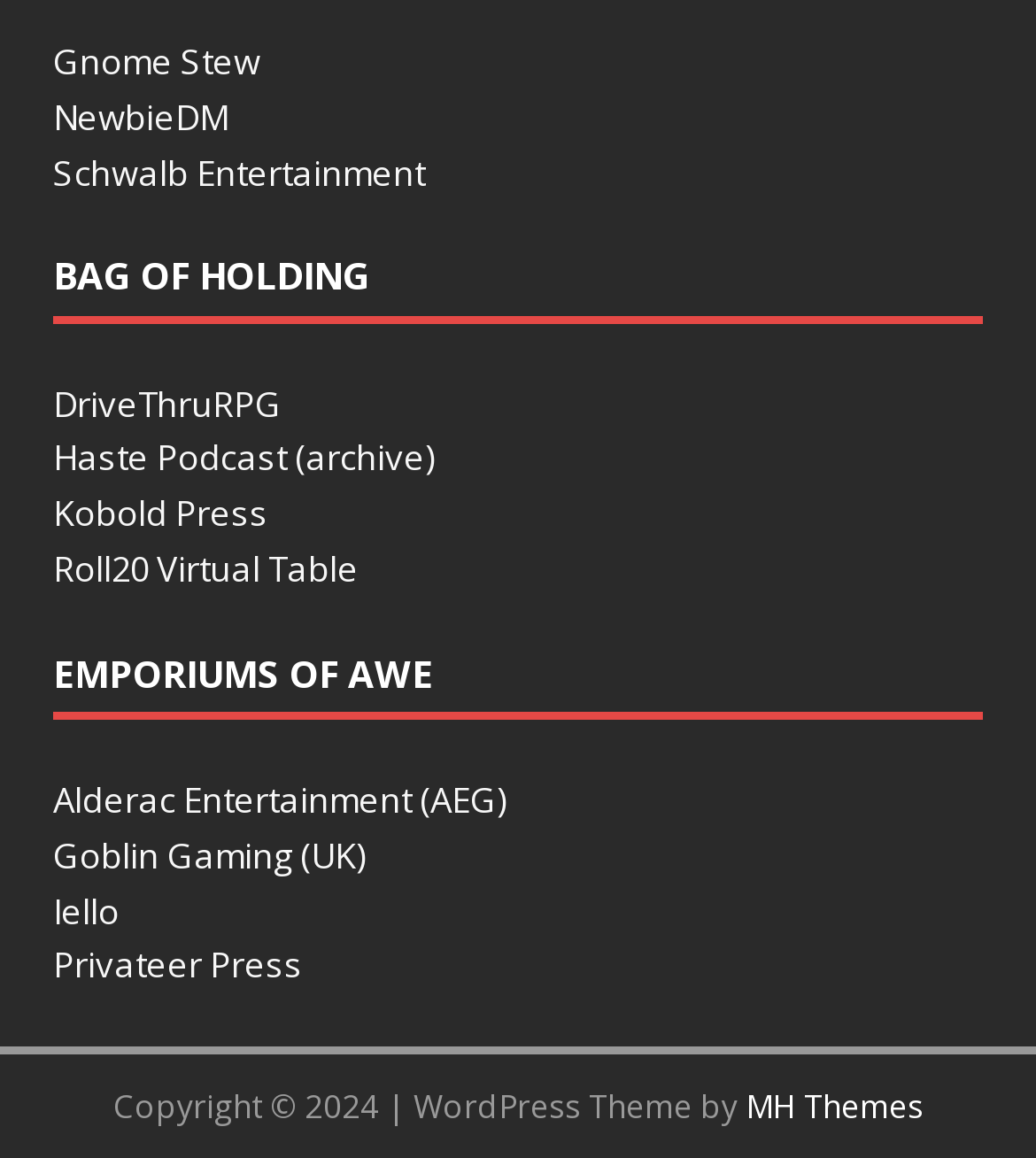Indicate the bounding box coordinates of the clickable region to achieve the following instruction: "Visit Gnome Stew."

[0.051, 0.032, 0.251, 0.073]